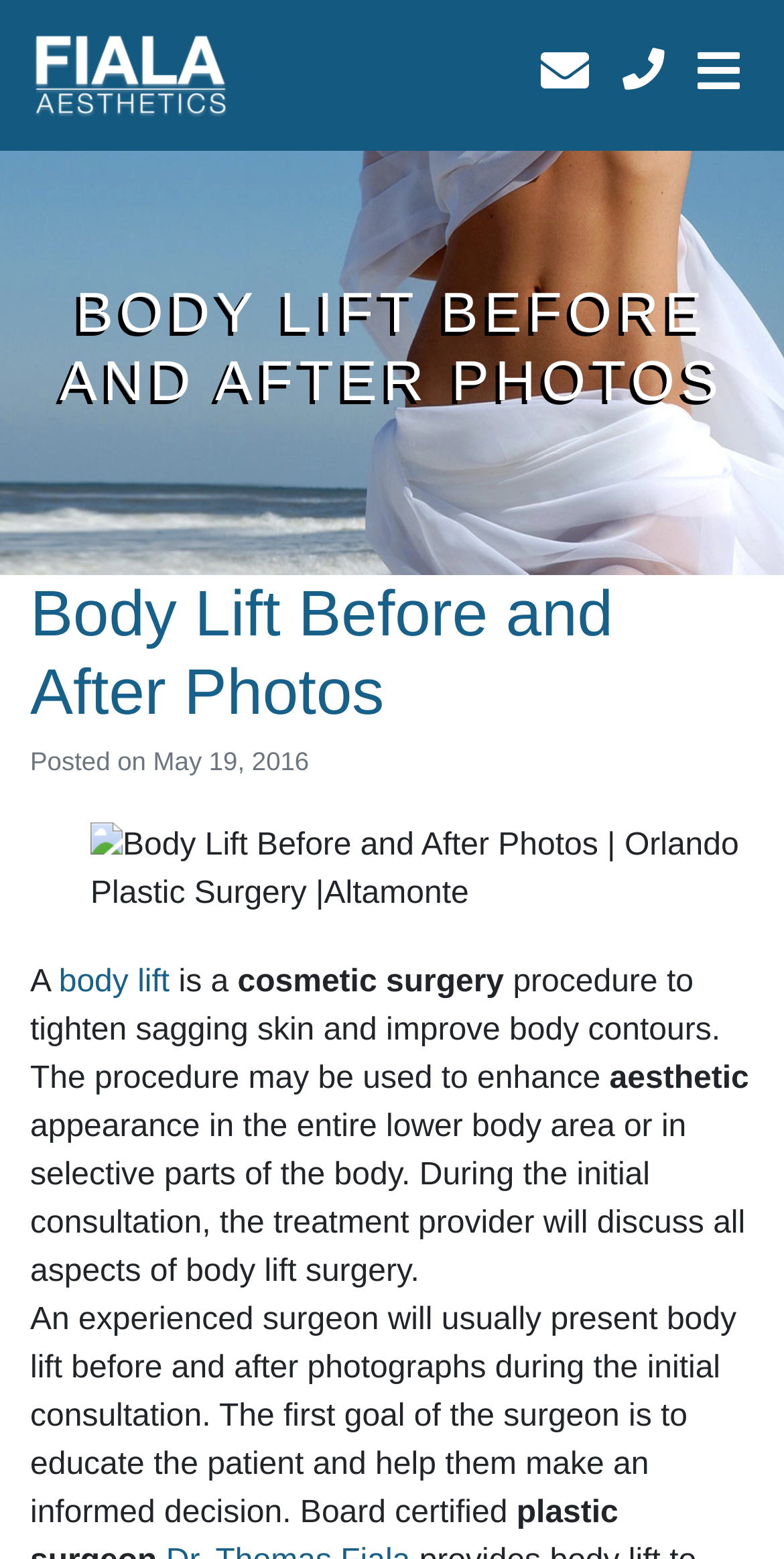With reference to the image, please provide a detailed answer to the following question: What is presented during the initial consultation?

The webpage states that an experienced surgeon will usually present body lift before and after photographs during the initial consultation. This information is provided in the StaticText element with the text 'an experienced surgeon will usually present body lift before and after photographs during the initial consultation'.